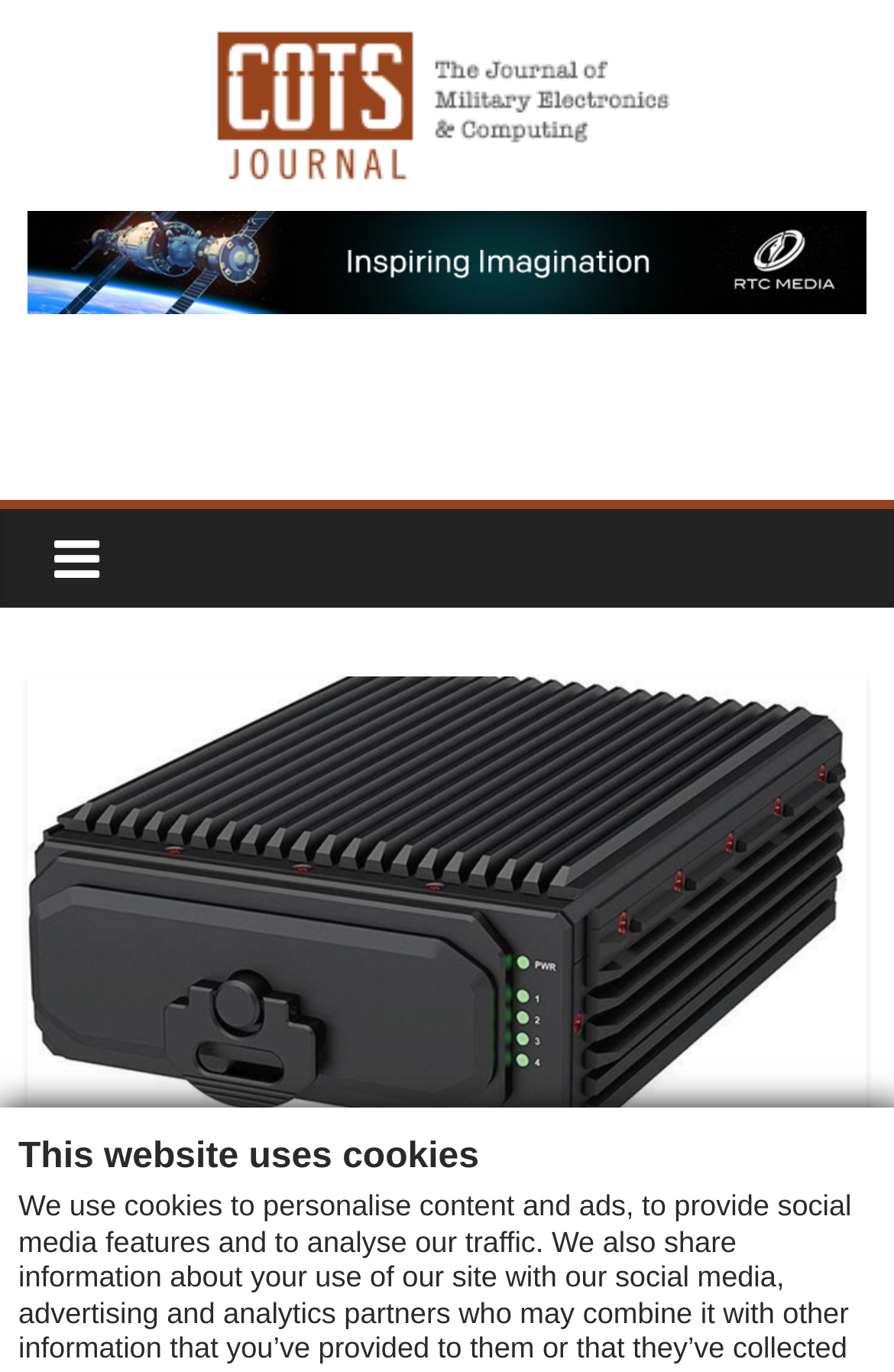What is the main title displayed on this webpage?

General Micro Systems (GMS) Redefines Handheld, Removable Mass Storage with the New X9 Spider Storage Module for U.S. Military Applications